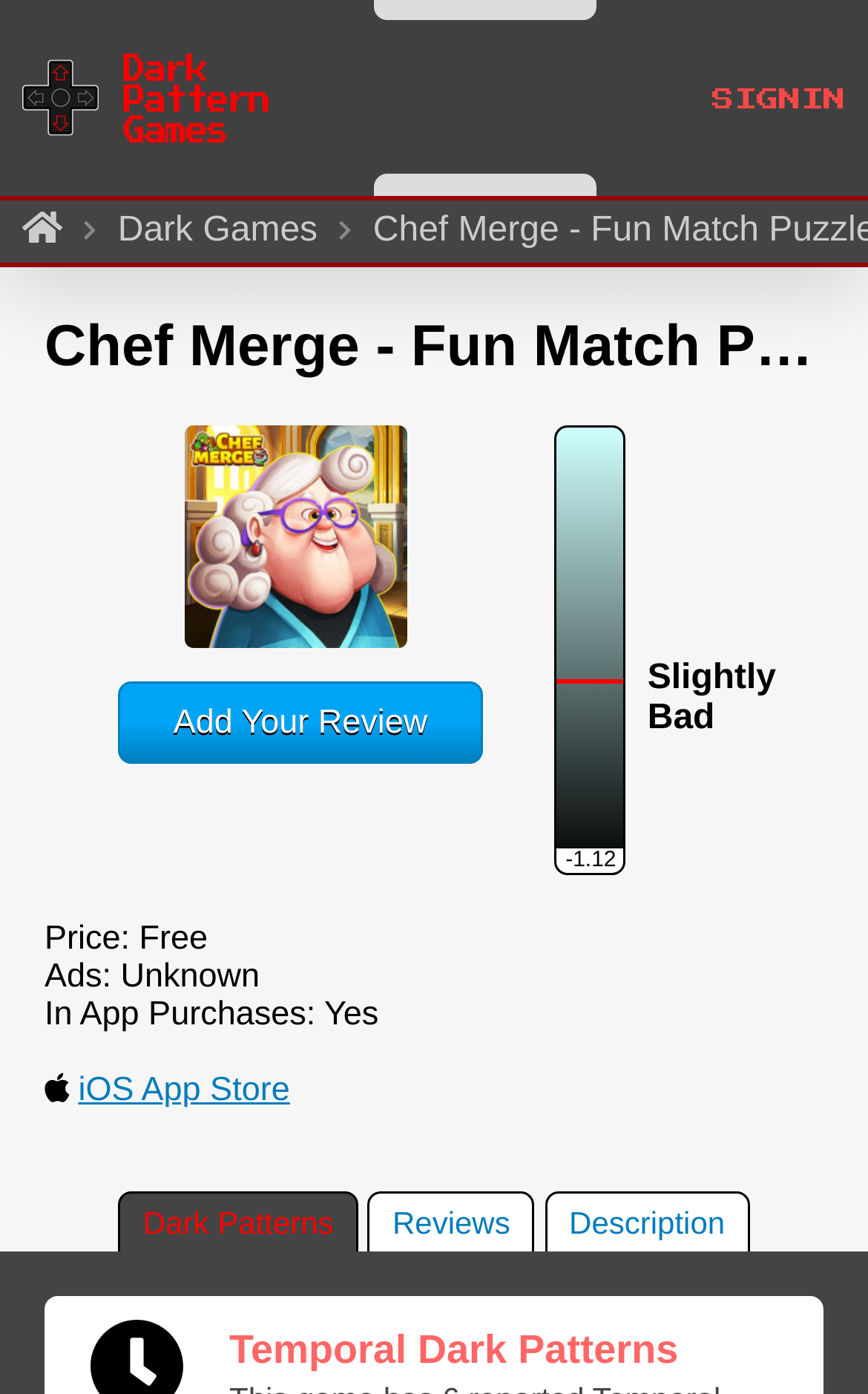Can you specify the bounding box coordinates for the region that should be clicked to fulfill this instruction: "Add your review".

[0.136, 0.489, 0.557, 0.548]